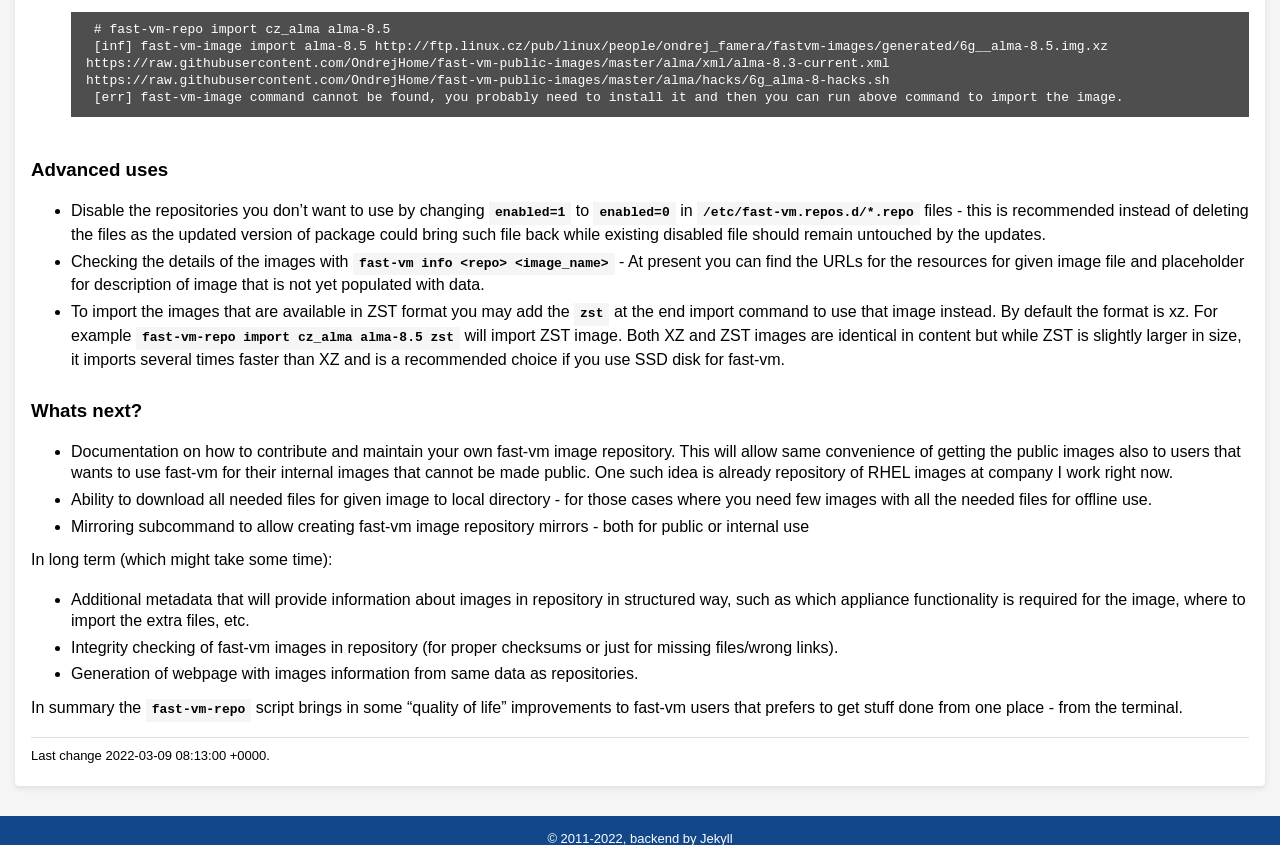Respond to the question below with a single word or phrase: What is the purpose of the fast-vm-repo script?

Quality of life improvements